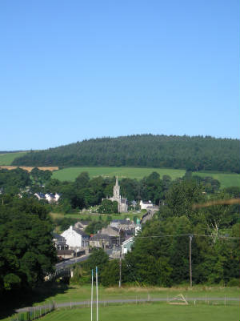What is Shillelagh known for?
Using the information from the image, answer the question thoroughly.

According to the caption, Shillelagh is known for its connection to the crafting of the famous Irish Blackthorn Fighting Stick, which is a significant part of its rich heritage.